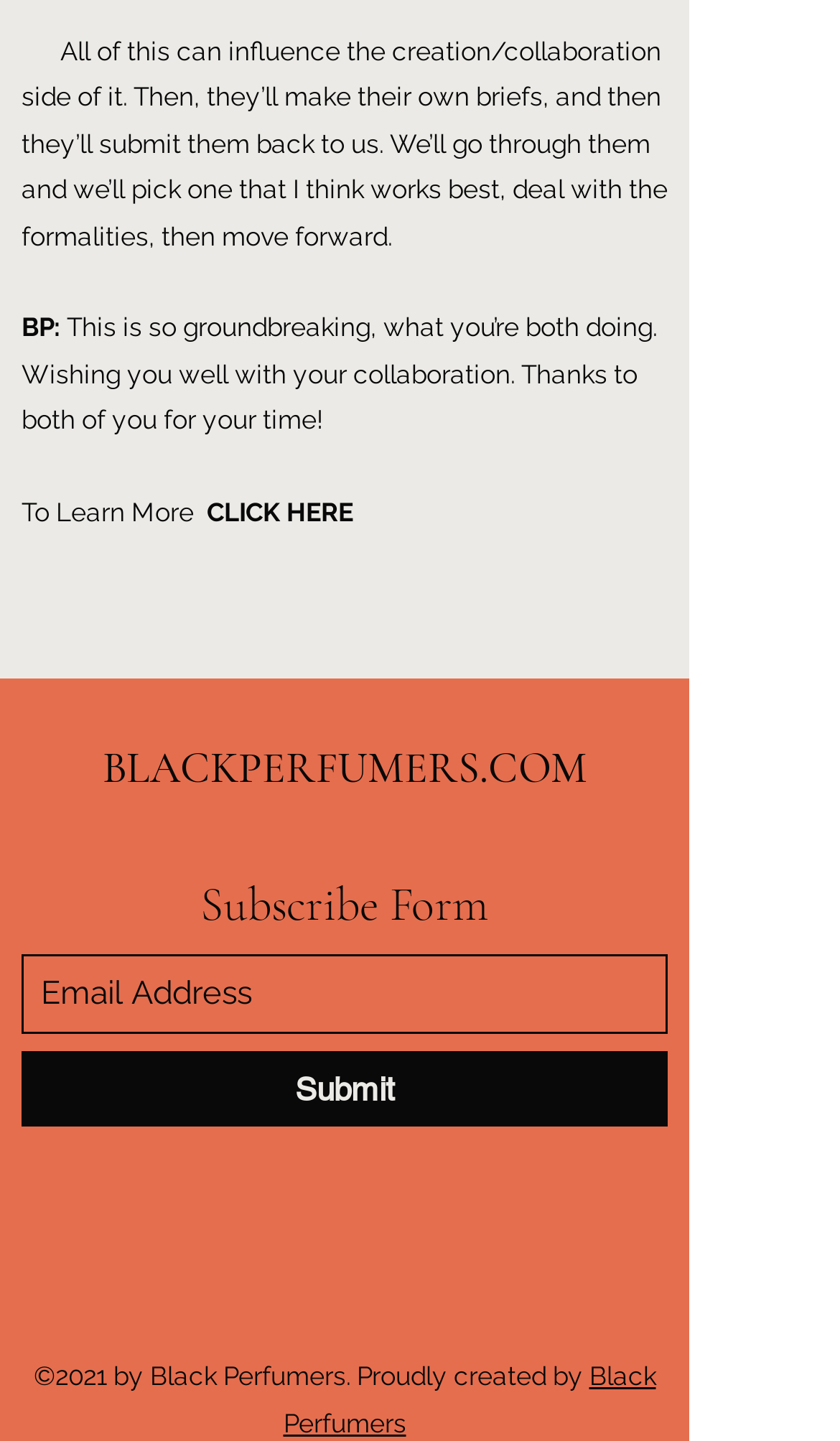Determine the bounding box for the UI element that matches this description: "aria-label="Email Address" name="email" placeholder="Email Address"".

[0.026, 0.663, 0.795, 0.717]